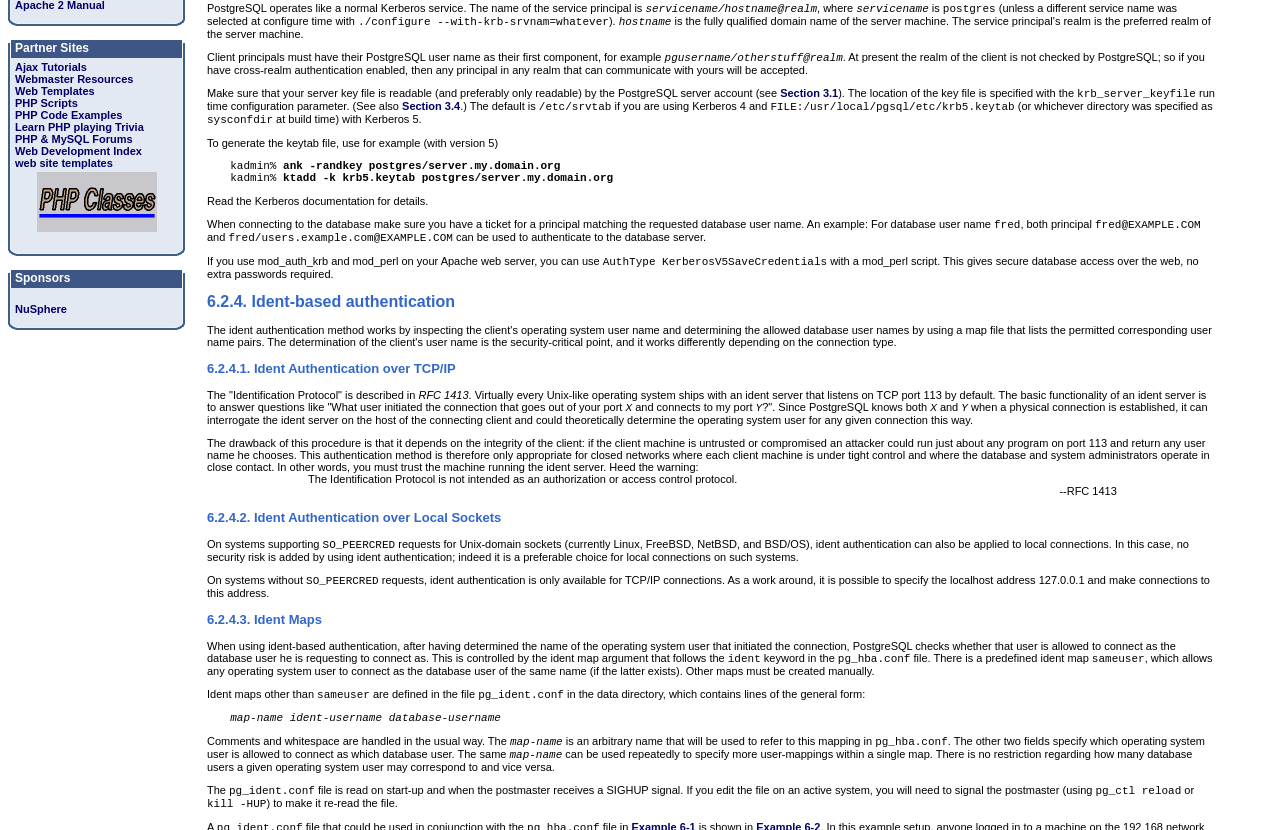Locate the bounding box of the UI element based on this description: "PHP & MySQL Forums". Provide four float numbers between 0 and 1 as [left, top, right, bottom].

[0.012, 0.16, 0.104, 0.175]